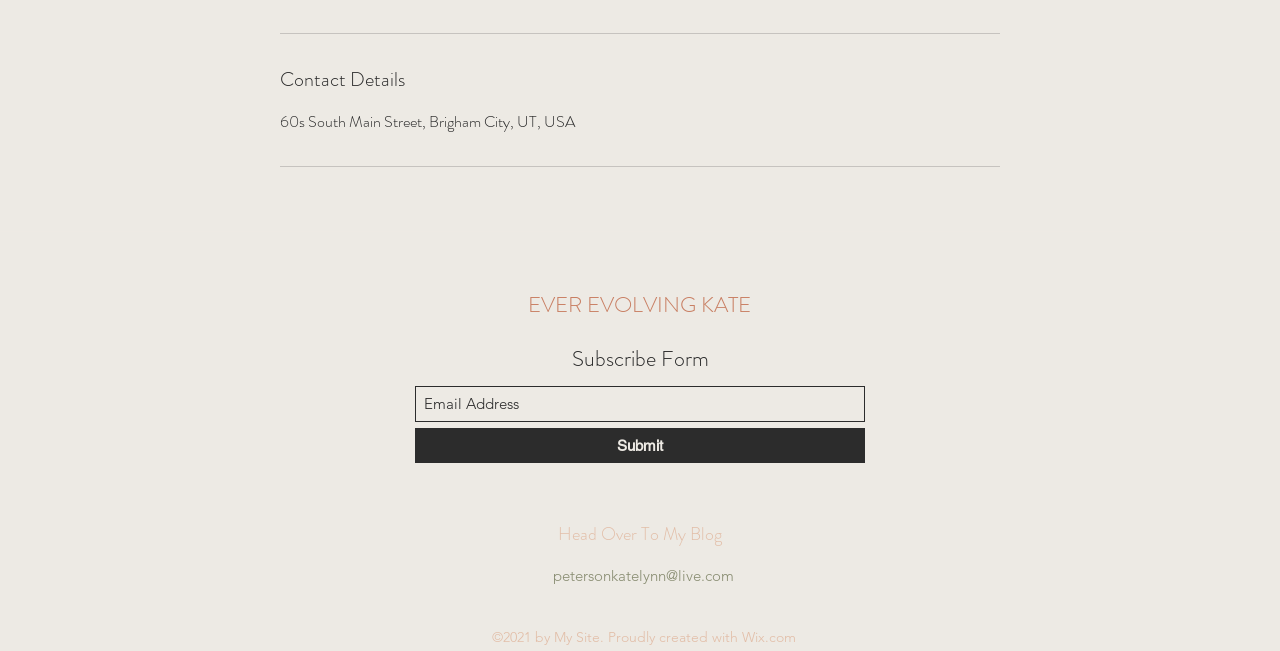Provide a brief response to the question below using one word or phrase:
What is the purpose of the form?

Subscribe